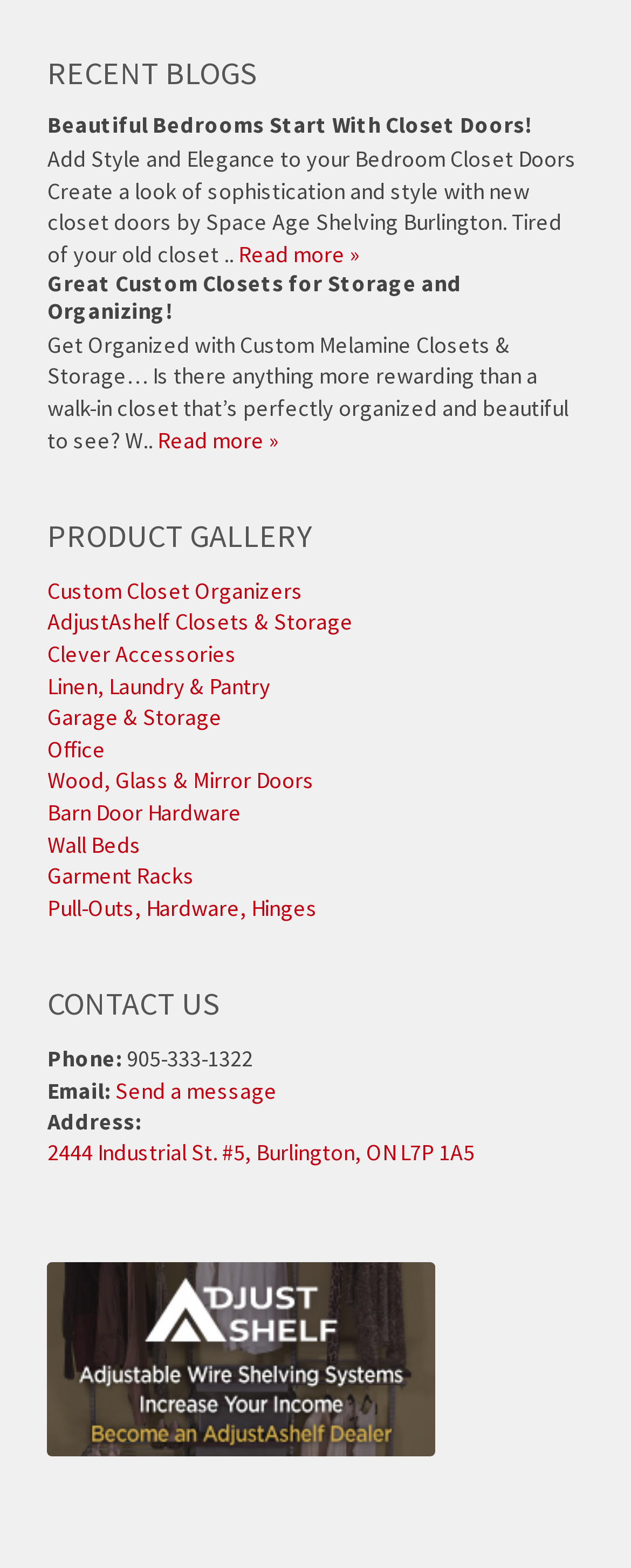Please locate the bounding box coordinates of the element that needs to be clicked to achieve the following instruction: "Become a Dealer". The coordinates should be four float numbers between 0 and 1, i.e., [left, top, right, bottom].

[0.075, 0.912, 0.69, 0.931]